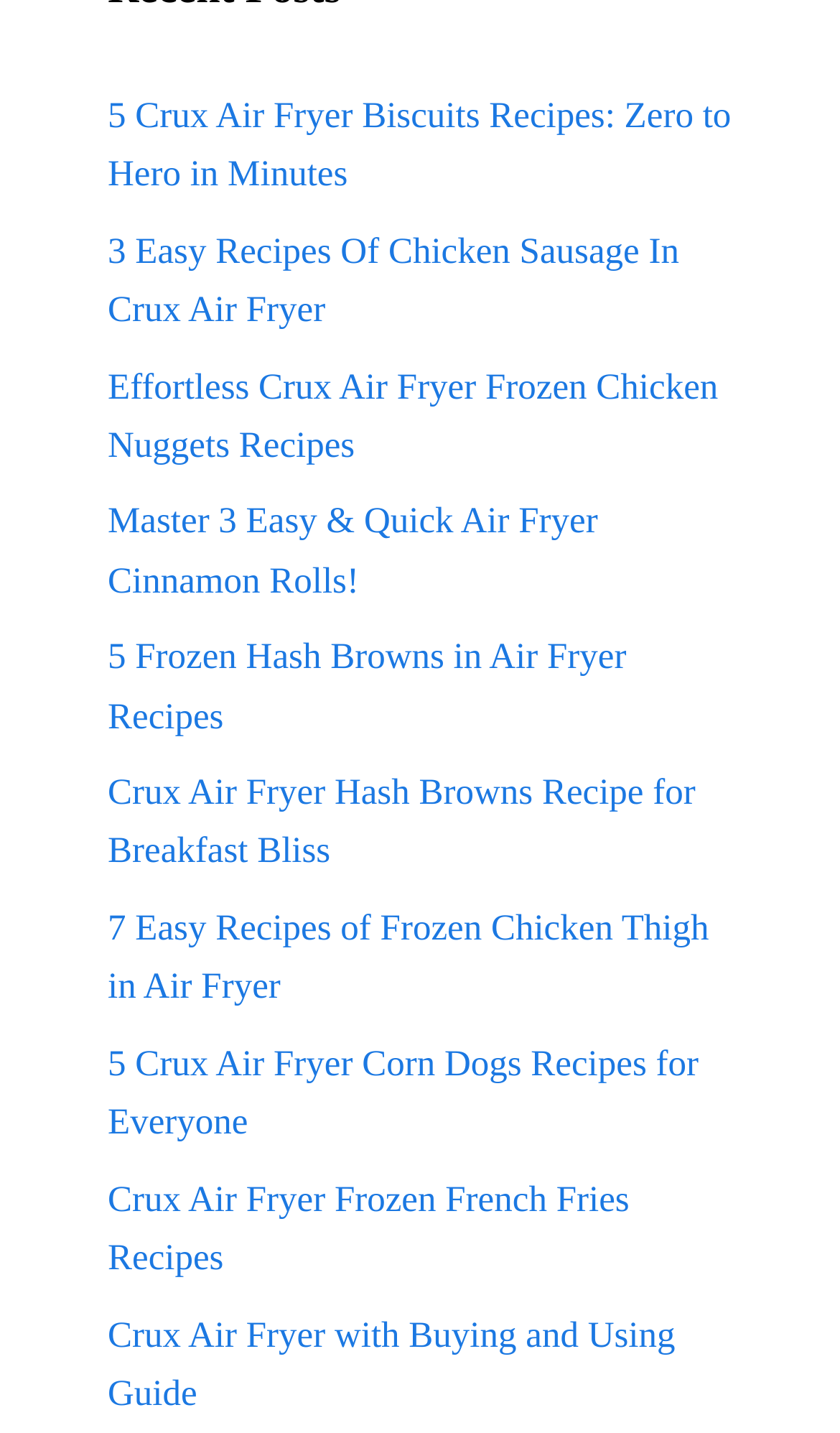Show the bounding box coordinates for the element that needs to be clicked to execute the following instruction: "Read 3 Easy Recipes Of Chicken Sausage In Crux Air Fryer". Provide the coordinates in the form of four float numbers between 0 and 1, i.e., [left, top, right, bottom].

[0.128, 0.16, 0.809, 0.23]